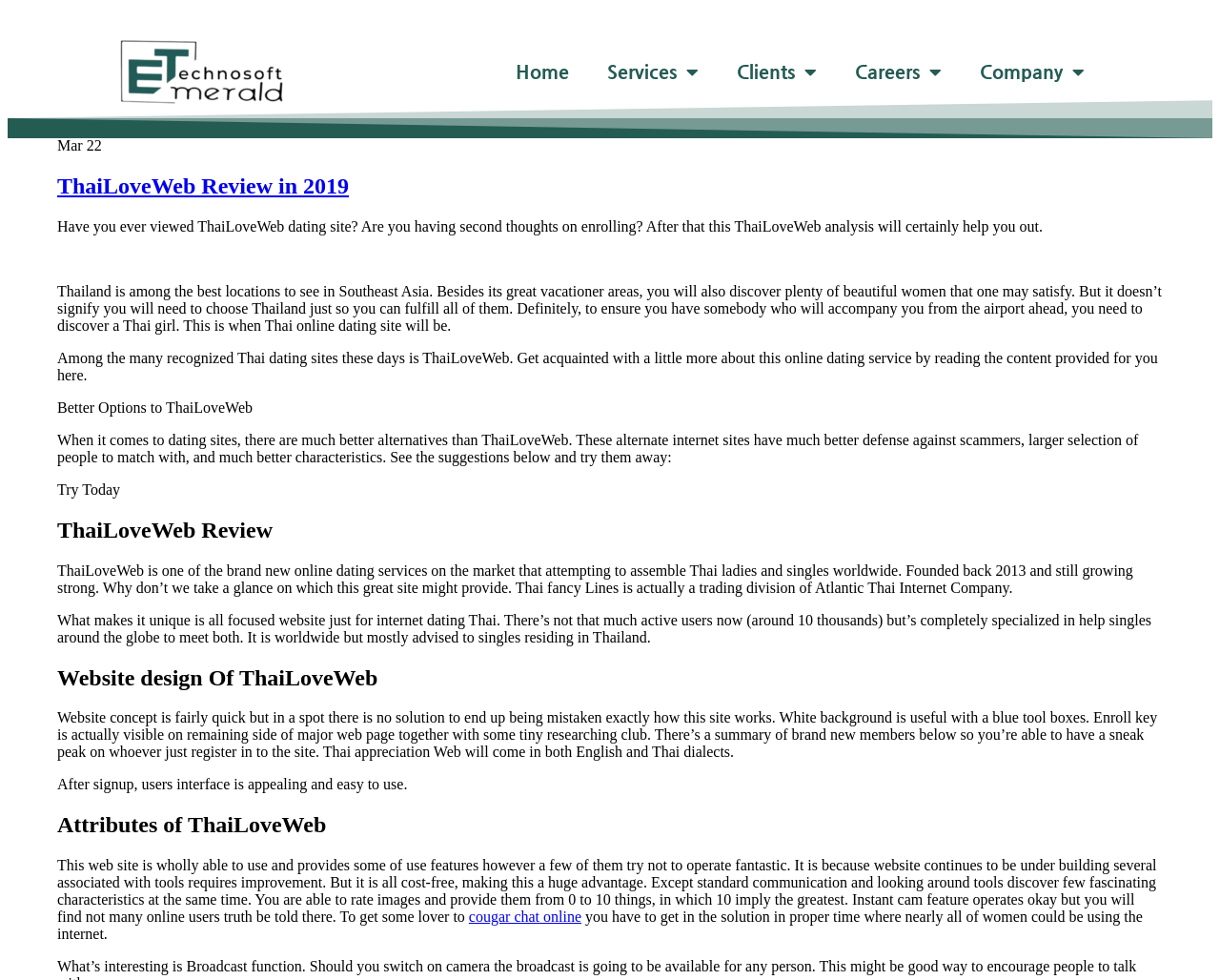What is the name of the dating site being reviewed?
Look at the image and provide a short answer using one word or a phrase.

ThaiLoveWeb